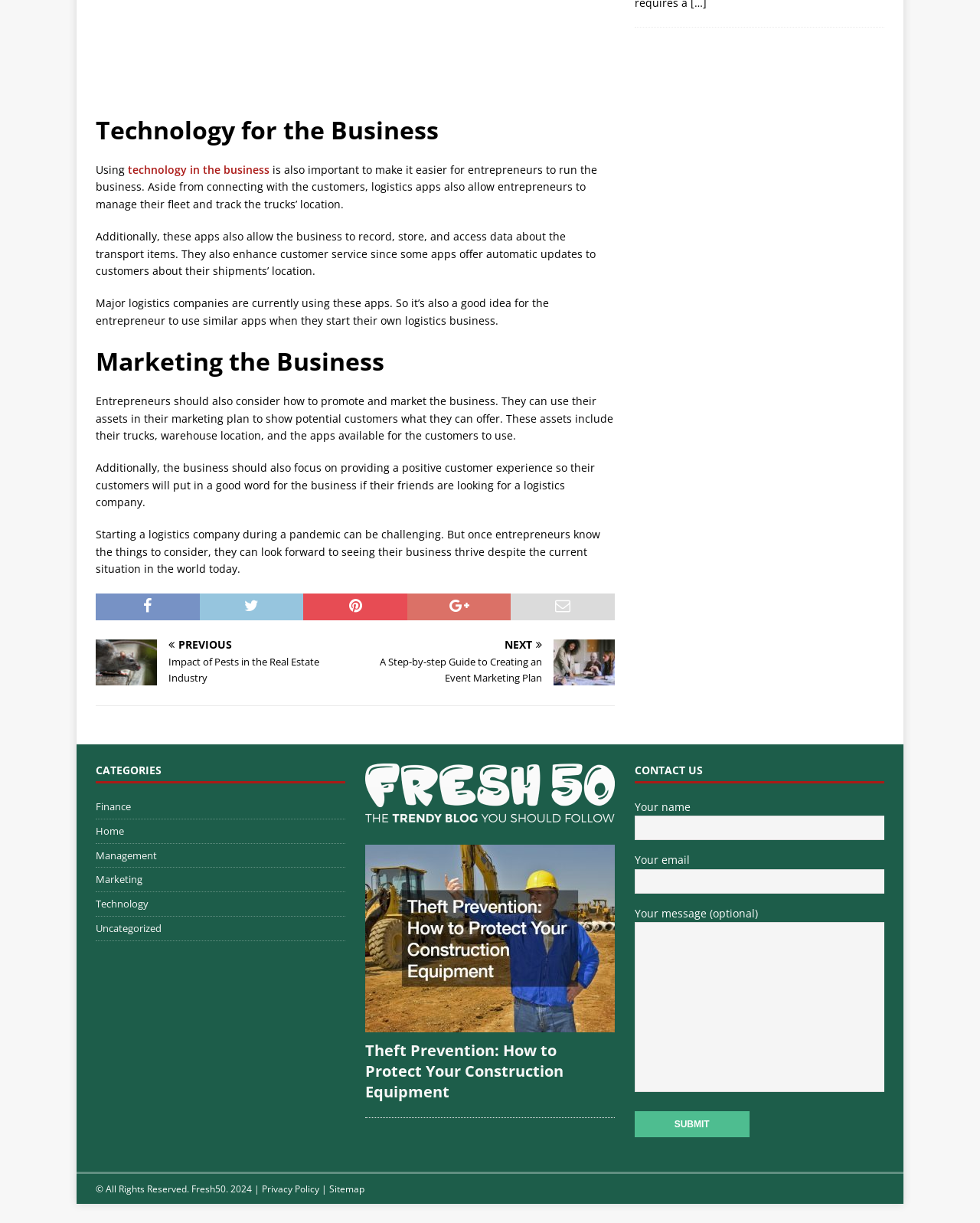Find the bounding box coordinates of the clickable element required to execute the following instruction: "Click on 'Technology for the Business' heading". Provide the coordinates as four float numbers between 0 and 1, i.e., [left, top, right, bottom].

[0.098, 0.093, 0.627, 0.12]